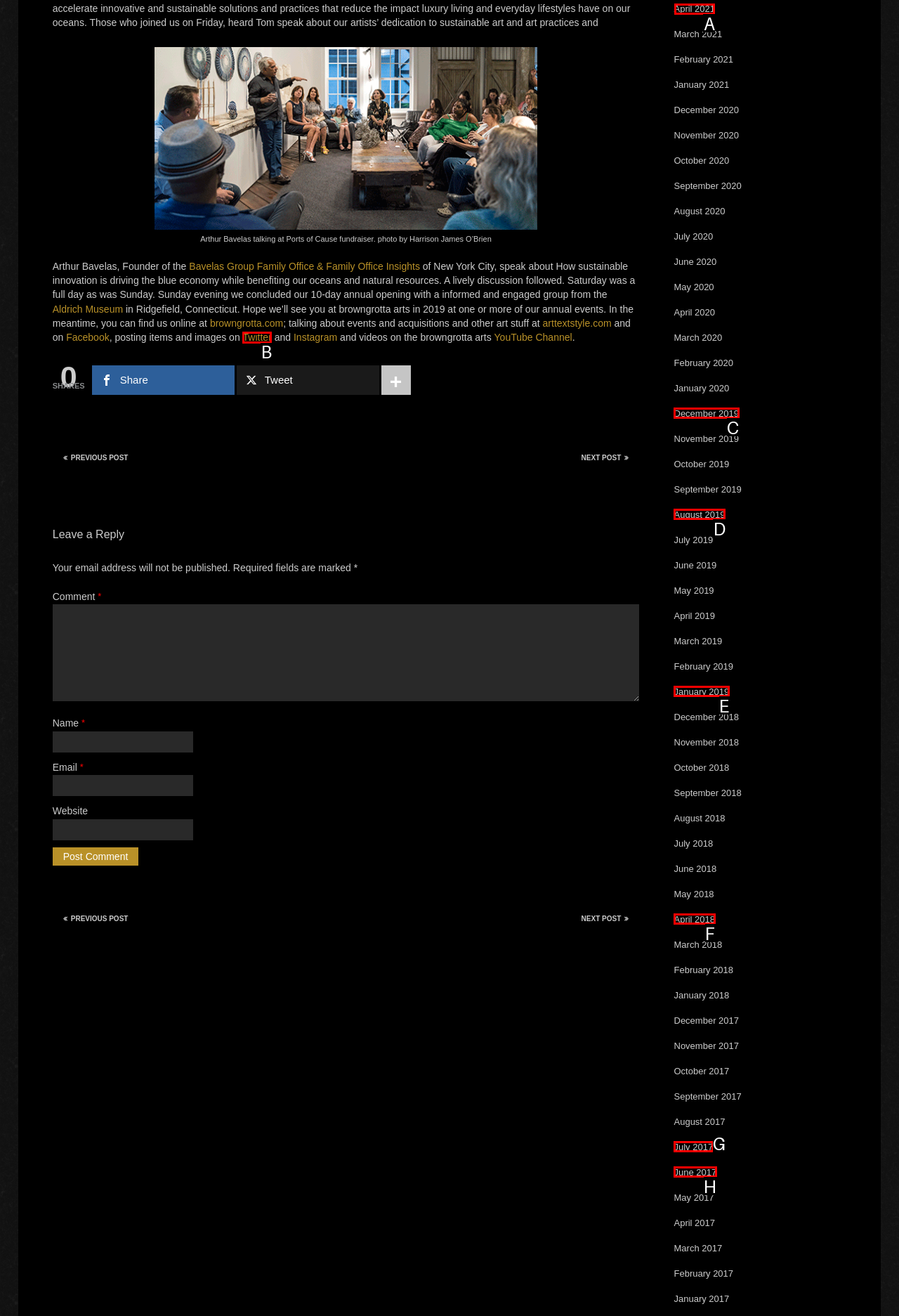Determine the letter of the UI element I should click on to complete the task: View posts from April 2021 from the provided choices in the screenshot.

A